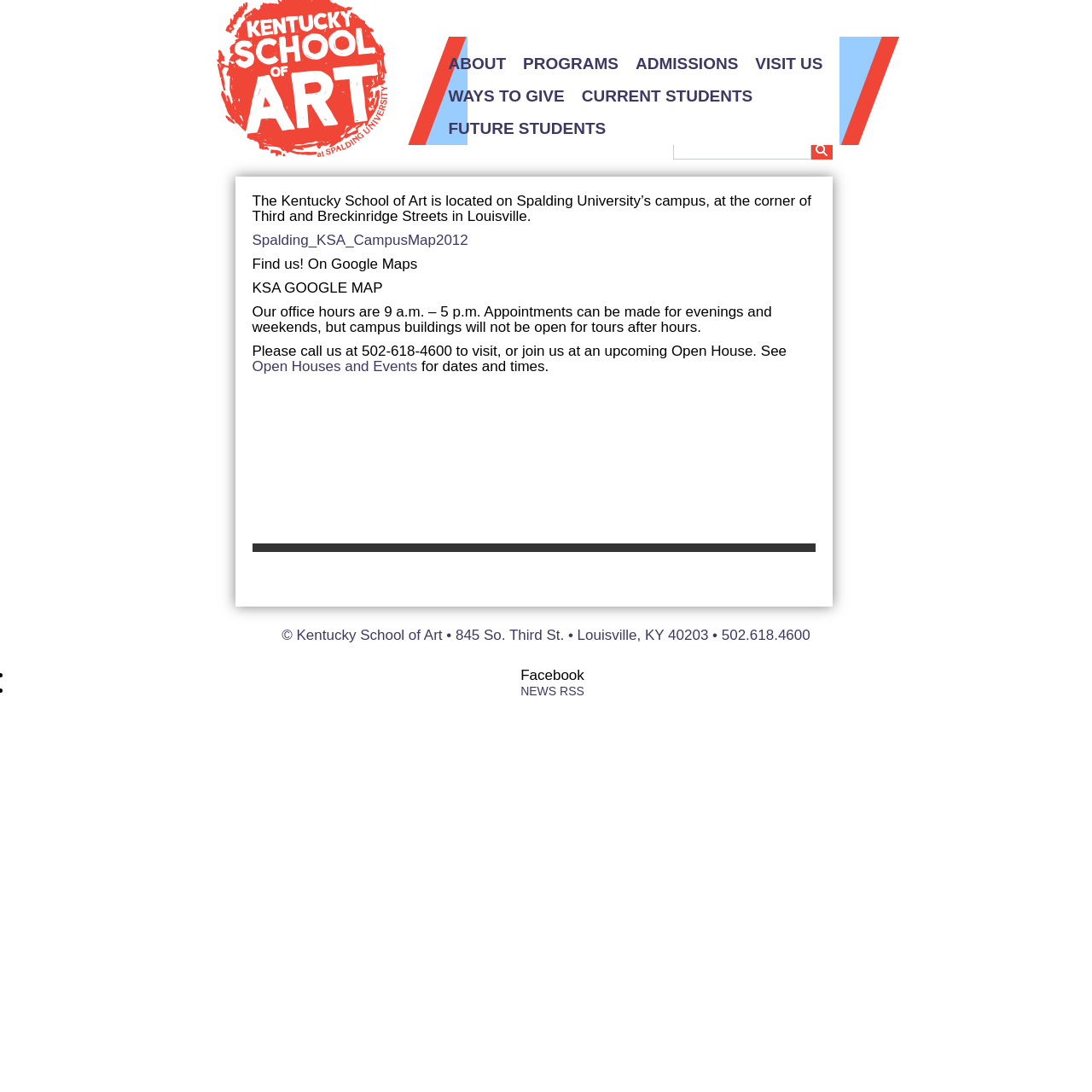Can you identify and provide the main heading of the webpage?

KENTUCKY SCHOOL OF ART